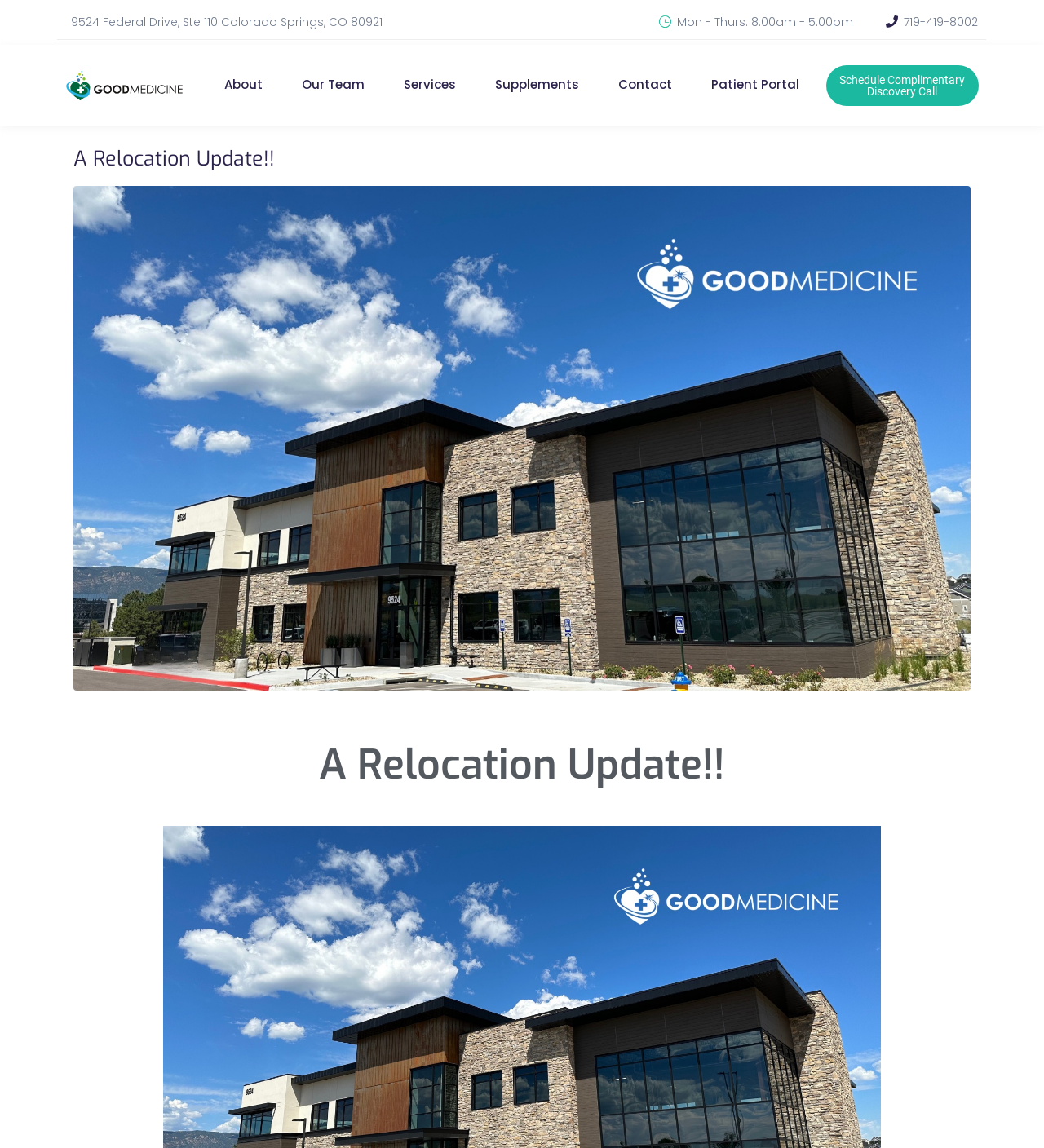Look at the image and write a detailed answer to the question: 
What is the phone number of Good Medicine Colorado?

I found the phone number by looking at the heading element with the text '719-419-8002' which is located next to the office hours.